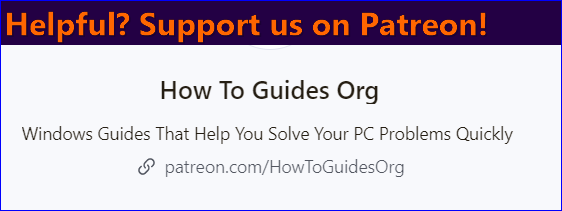Give a short answer using one word or phrase for the question:
What is the mission of 'How To Guides Org'?

Windows Guides That Help You Solve Your PC Problems Quickly